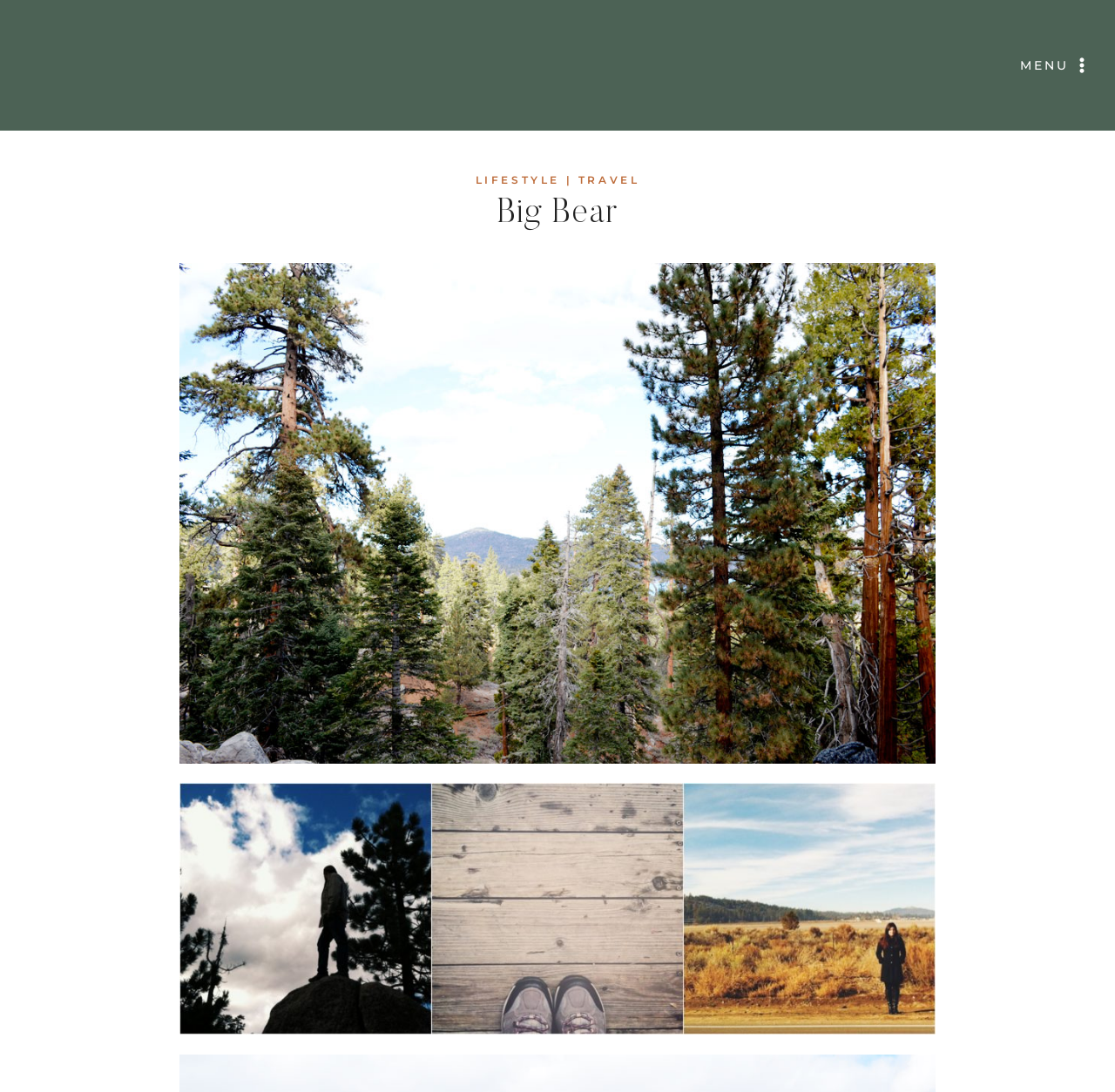Determine the bounding box of the UI component based on this description: "Menu Toggle Menu". The bounding box coordinates should be four float values between 0 and 1, i.e., [left, top, right, bottom].

[0.909, 0.046, 0.984, 0.073]